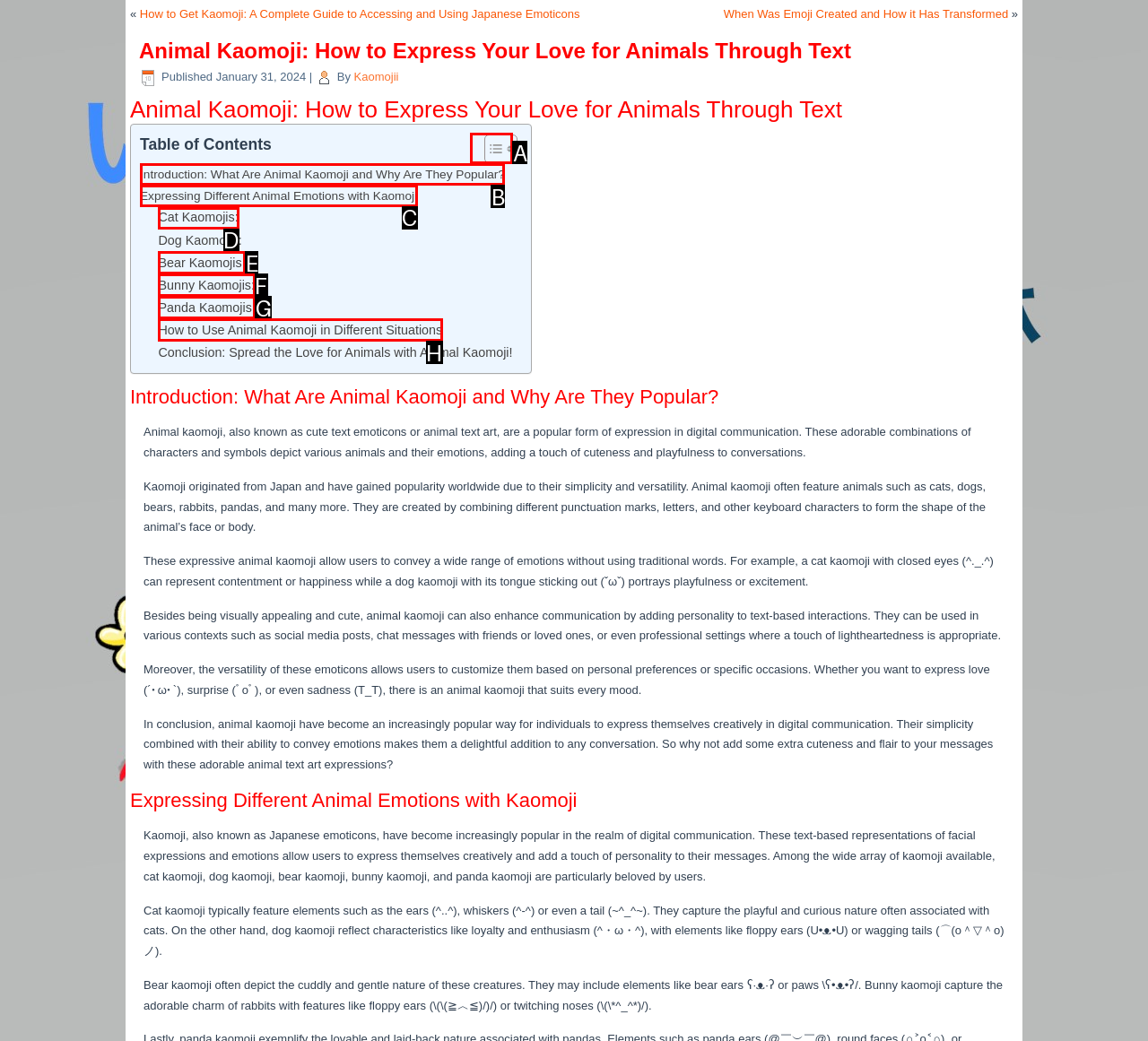To complete the task: Explore cat kaomojis, which option should I click? Answer with the appropriate letter from the provided choices.

D